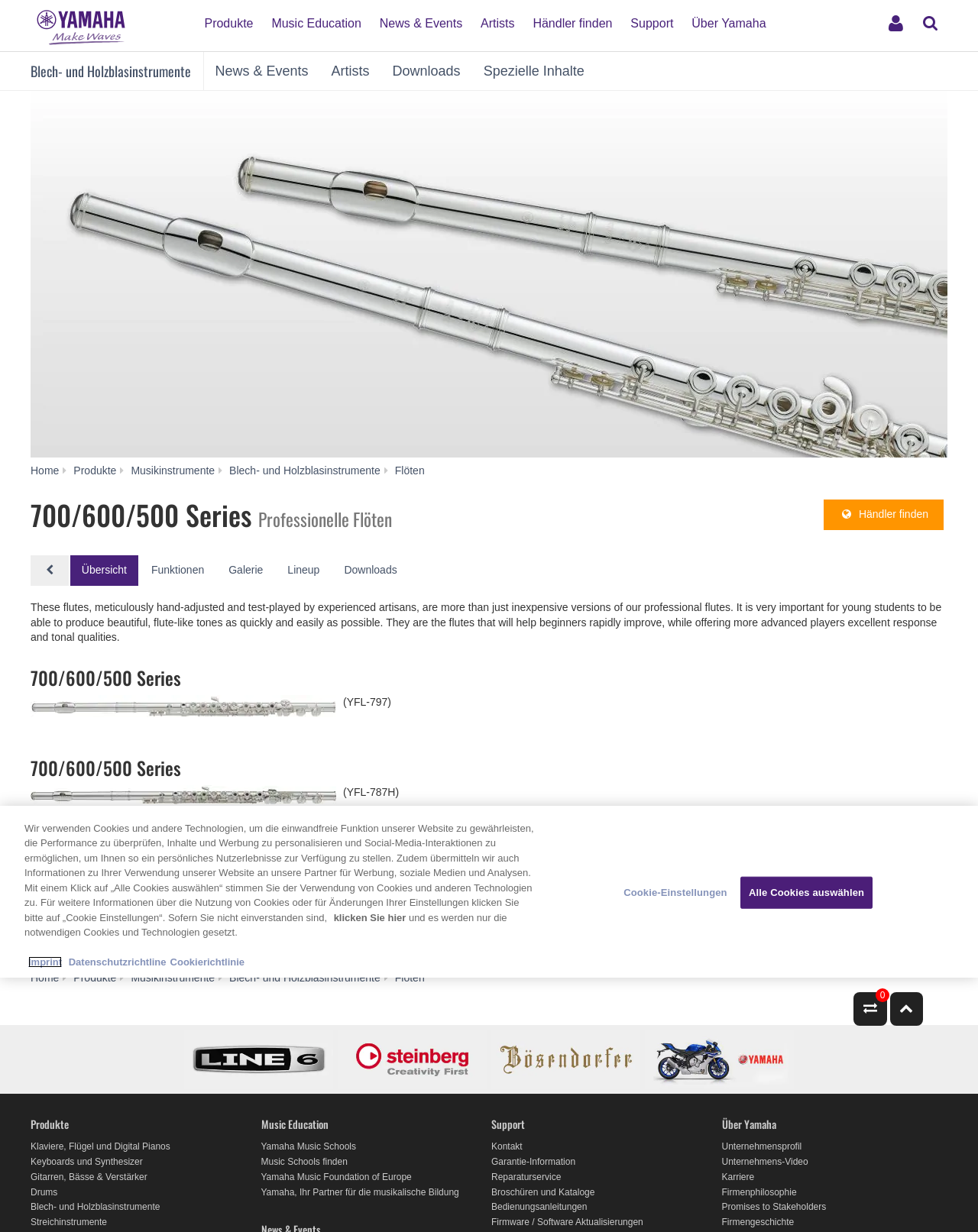What is the purpose of the 700/600/500 Series flutes?
Using the information presented in the image, please offer a detailed response to the question.

According to the webpage, the 700/600/500 Series flutes are designed for young students to produce beautiful, flute-like tones as quickly and easily as possible, helping them to rapidly improve.